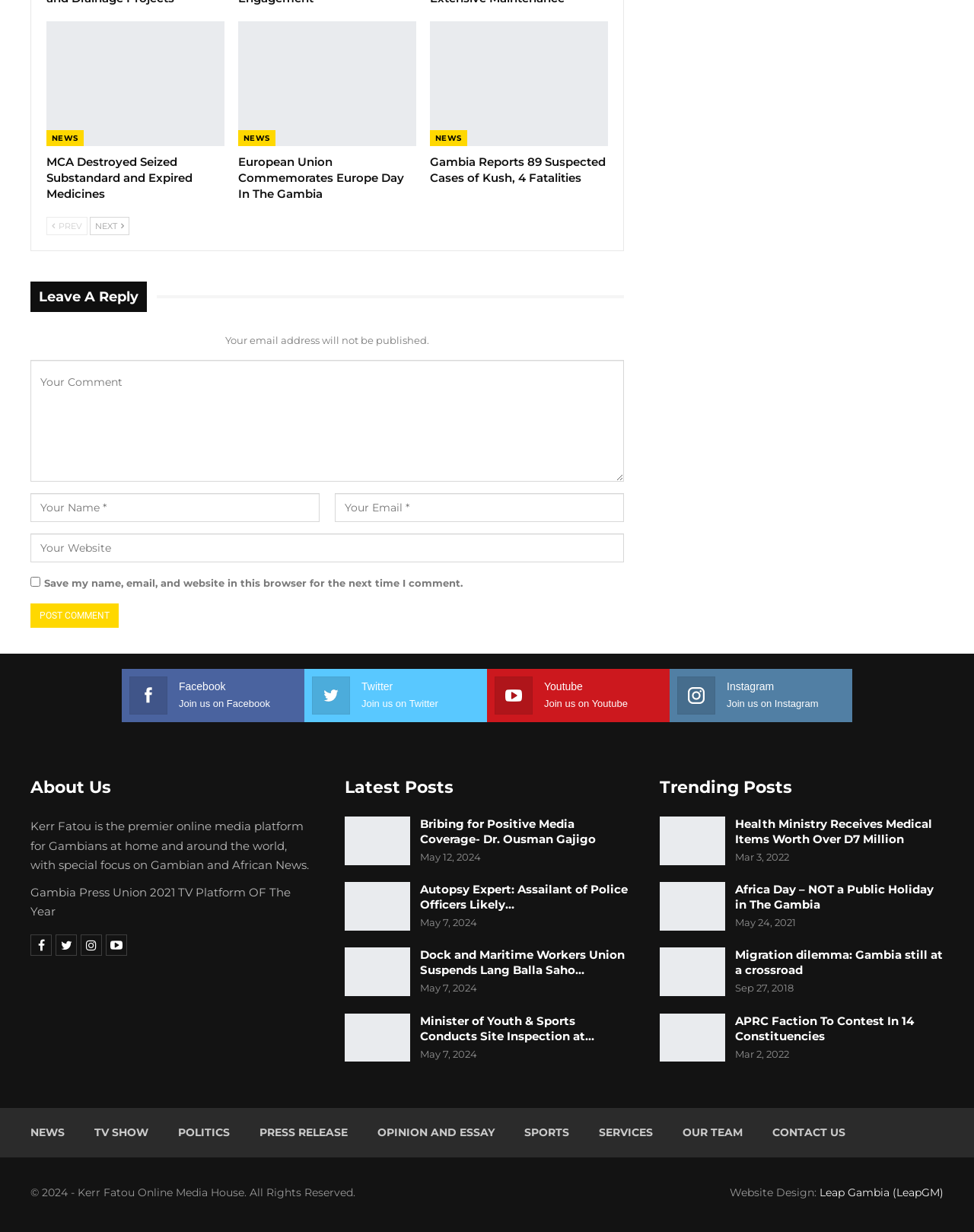Determine the bounding box coordinates for the element that should be clicked to follow this instruction: "Click on the 'NEWS' link". The coordinates should be given as four float numbers between 0 and 1, in the format [left, top, right, bottom].

[0.048, 0.105, 0.086, 0.118]